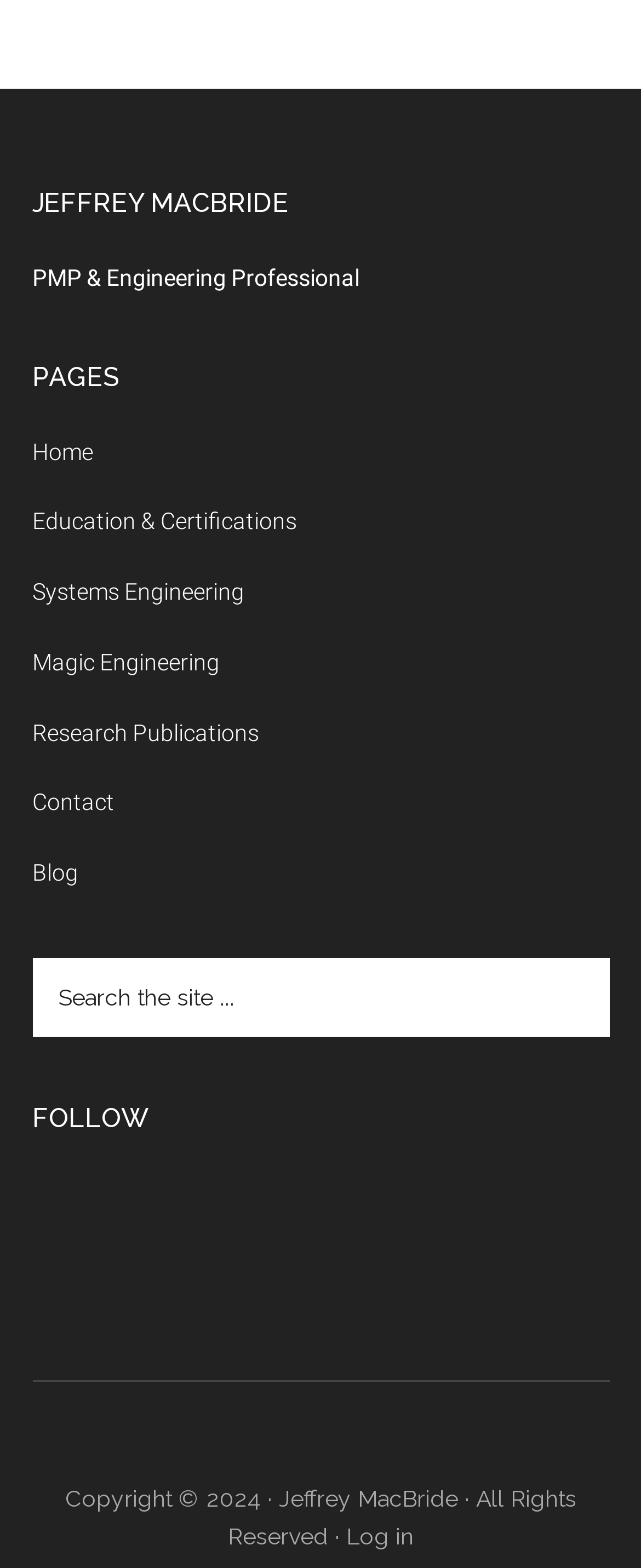What is the profession of Jeffrey MacBride?
Provide a well-explained and detailed answer to the question.

The profession of Jeffrey MacBride can be determined by looking at the StaticText element 'PMP & Engineering Professional' which is located below the heading 'JEFFREY MACBRIDE'.